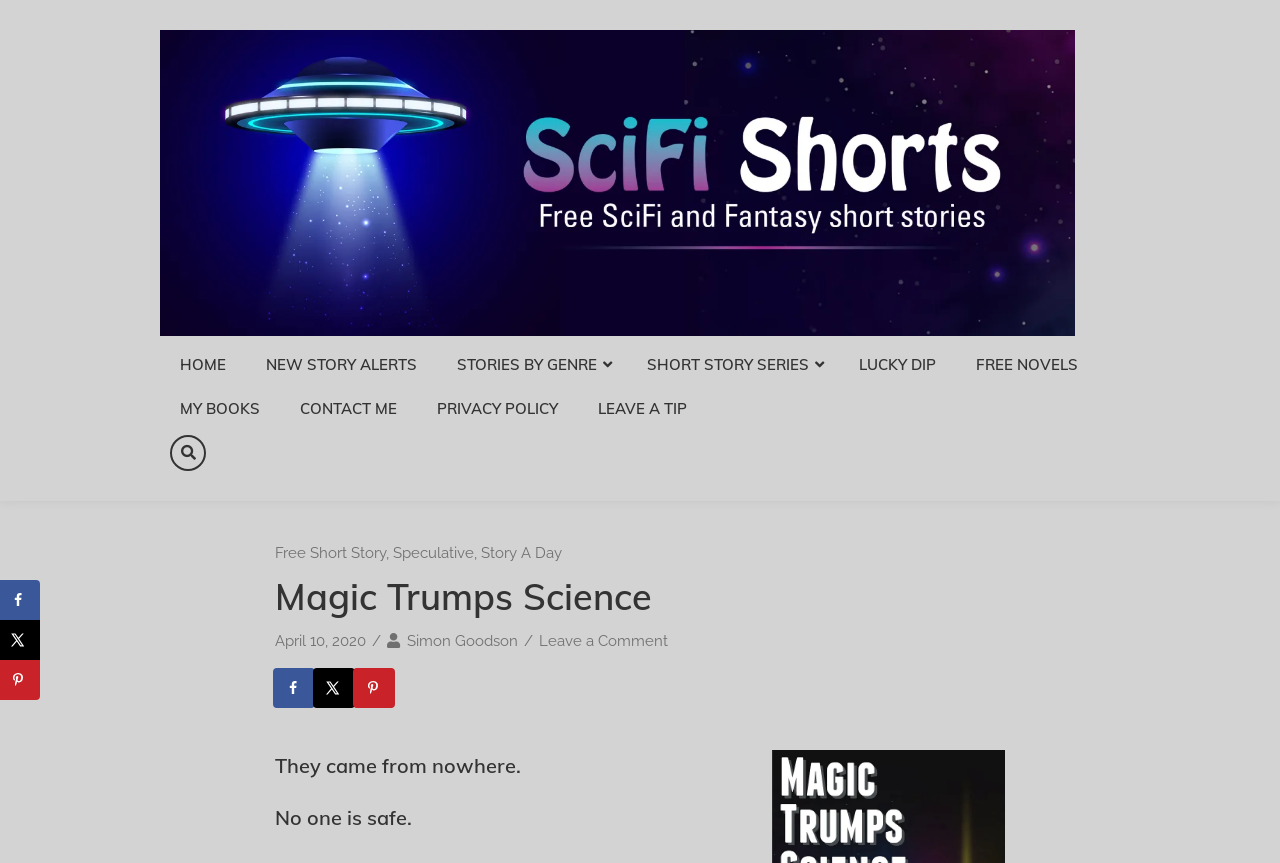Specify the bounding box coordinates of the region I need to click to perform the following instruction: "Go to HOME page". The coordinates must be four float numbers in the range of 0 to 1, i.e., [left, top, right, bottom].

[0.125, 0.398, 0.192, 0.449]